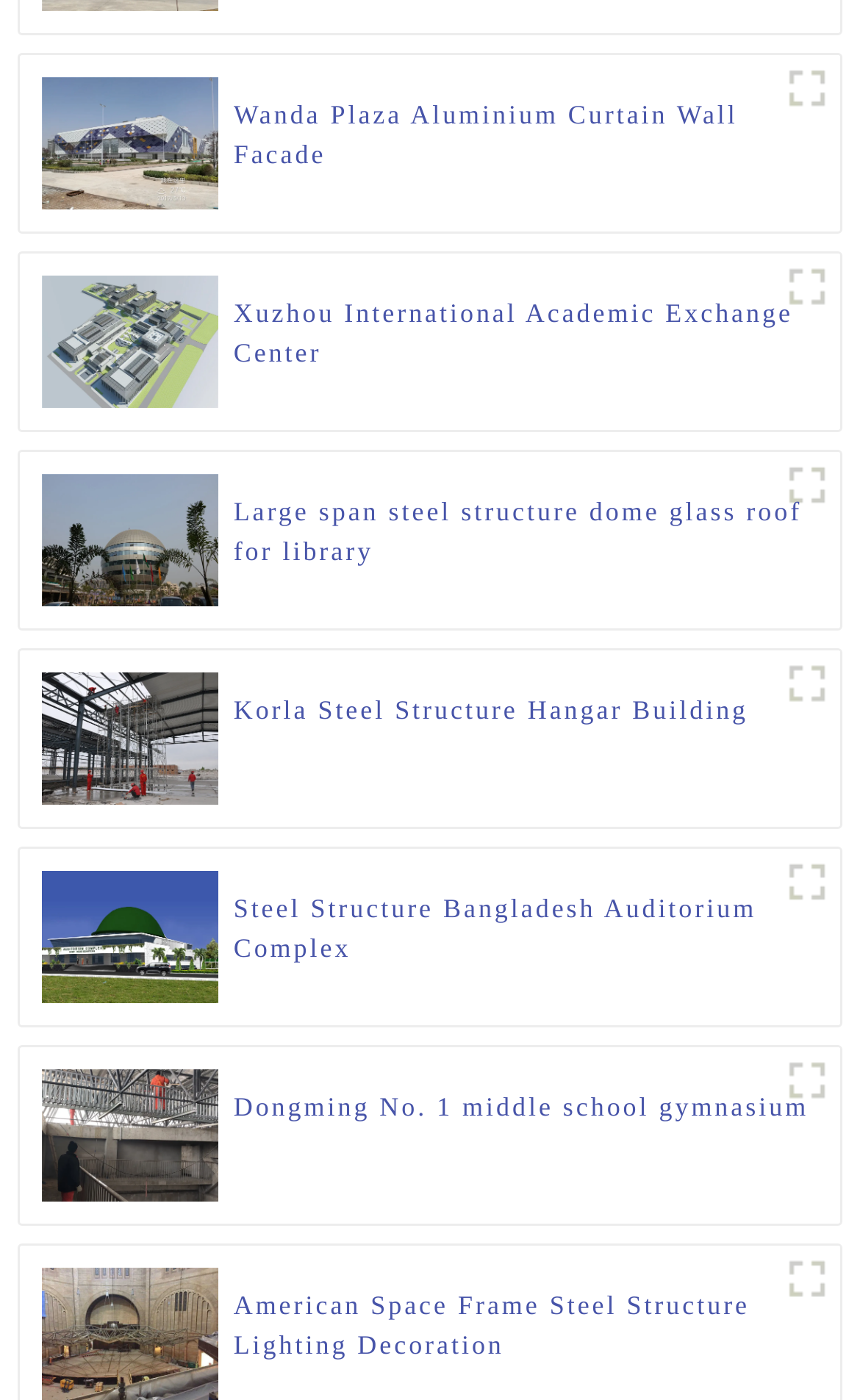Find the bounding box coordinates for the area that should be clicked to accomplish the instruction: "Discover Steel Structure Bangladesh Auditorium Complex".

[0.048, 0.657, 0.254, 0.679]